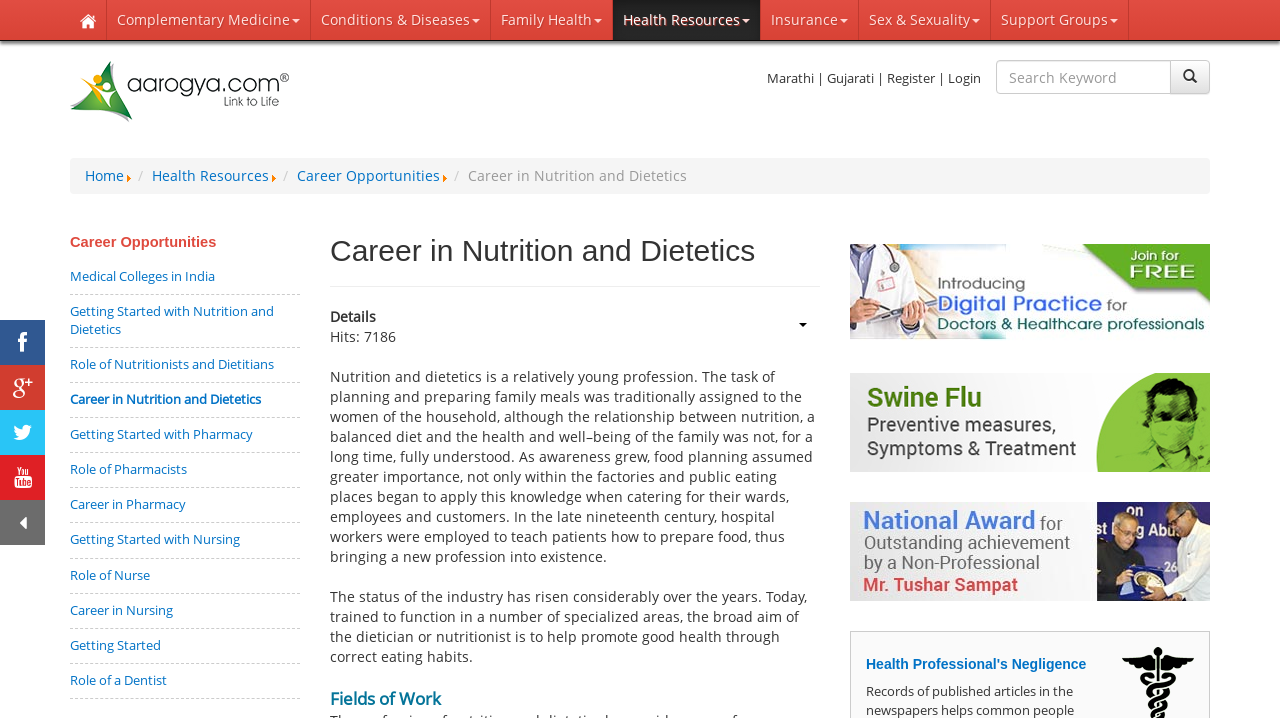Please give a succinct answer to the question in one word or phrase:
What is the profession being discussed?

Nutrition and dietetics